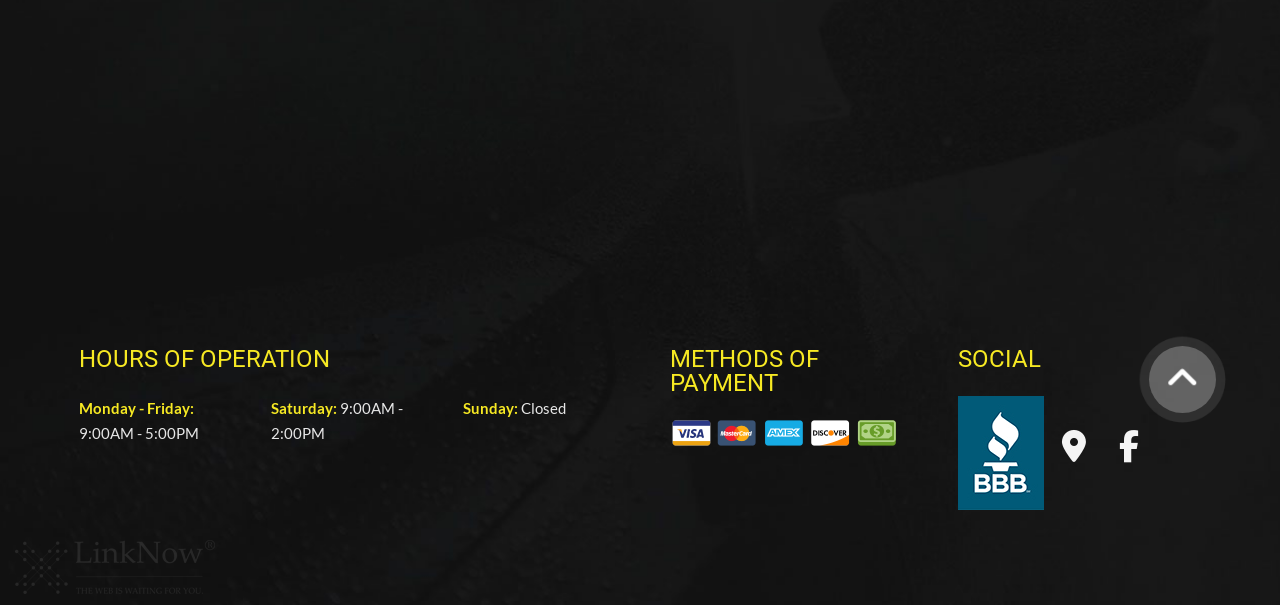What social media platforms is the business on?
Look at the screenshot and give a one-word or phrase answer.

Facebook